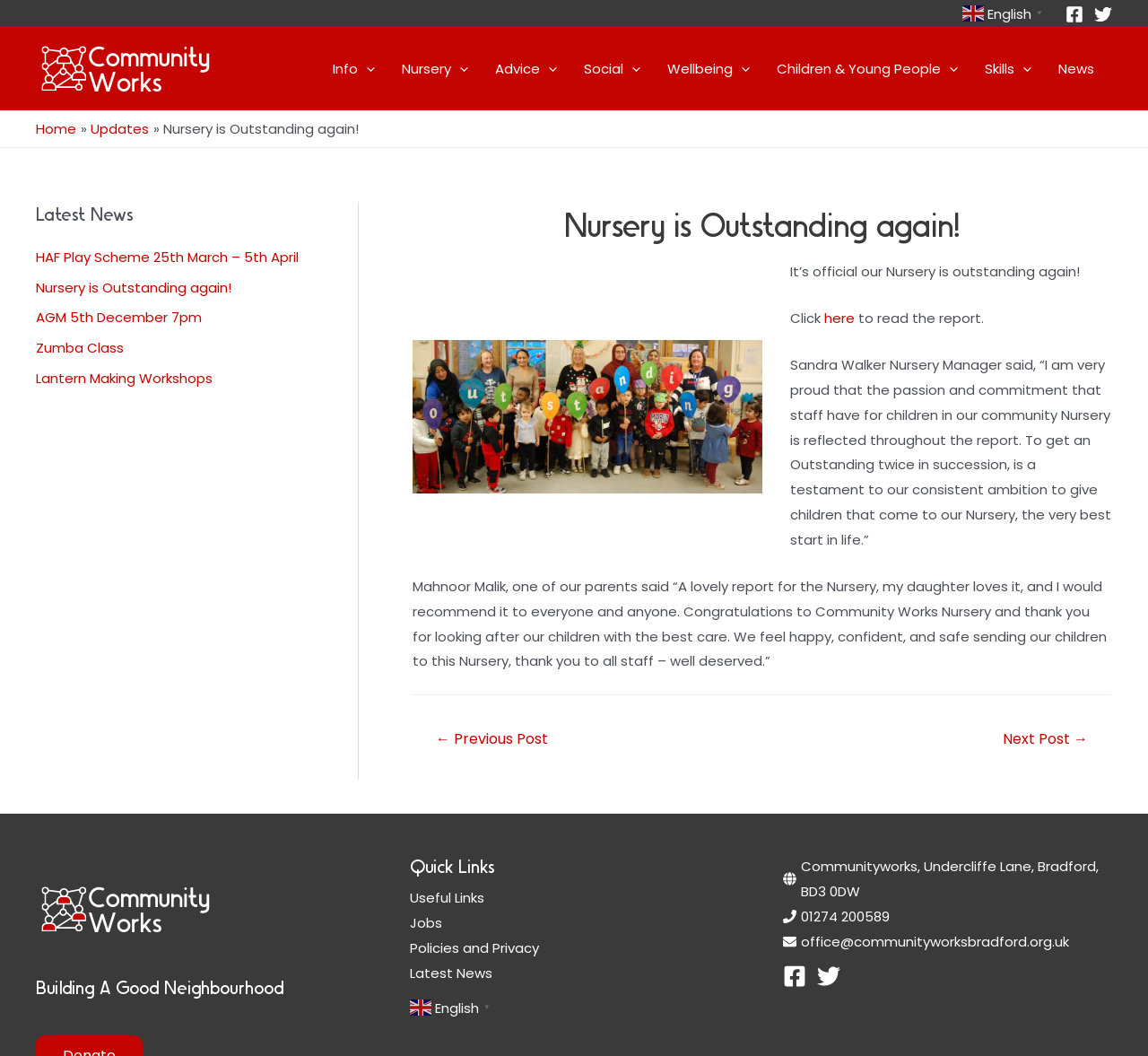Use a single word or phrase to answer the question:
What is the title of the latest news article?

Nursery is Outstanding again!